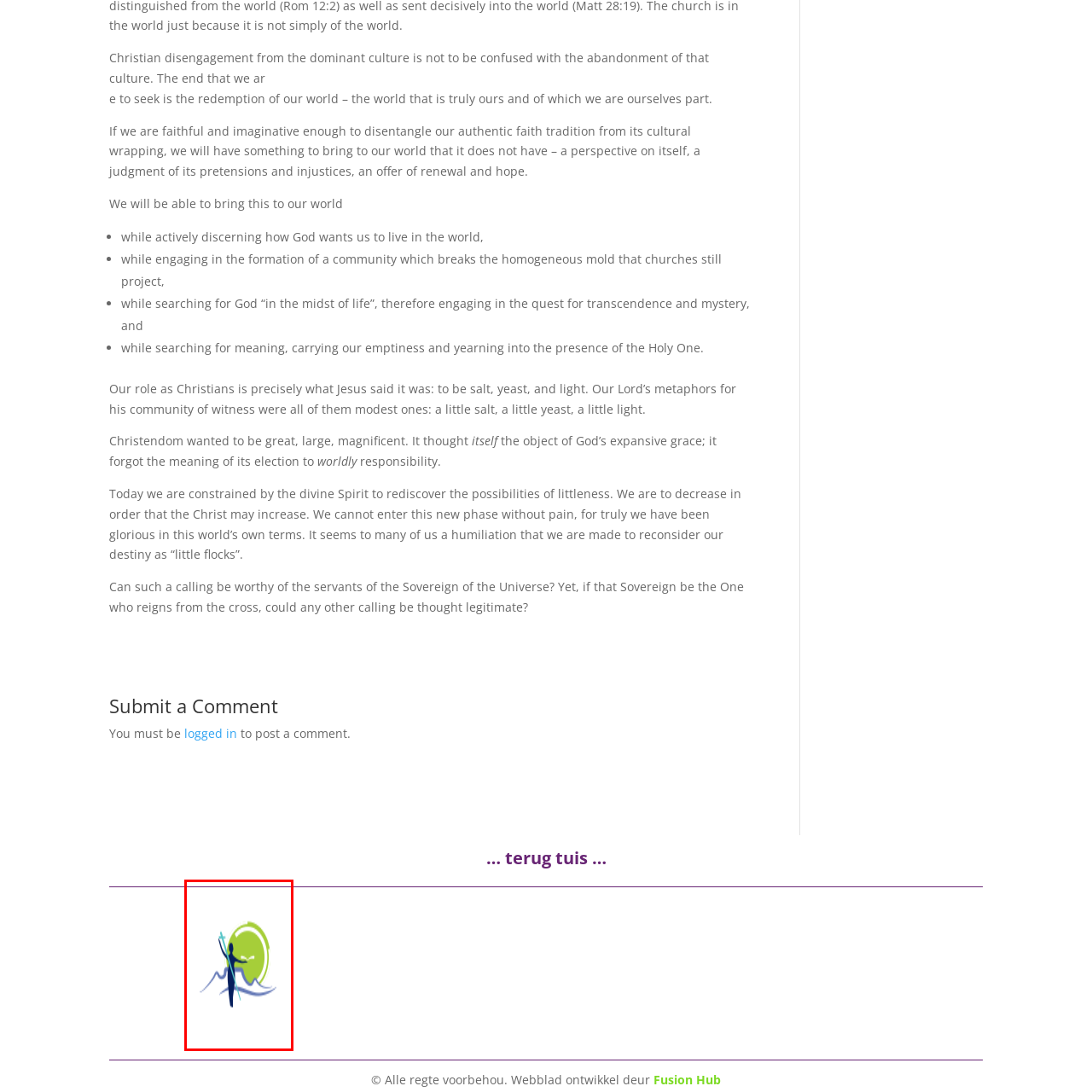Check the image marked by the red frame and reply to the question using one word or phrase:
What does the circular background suggest?

Growth and renewal